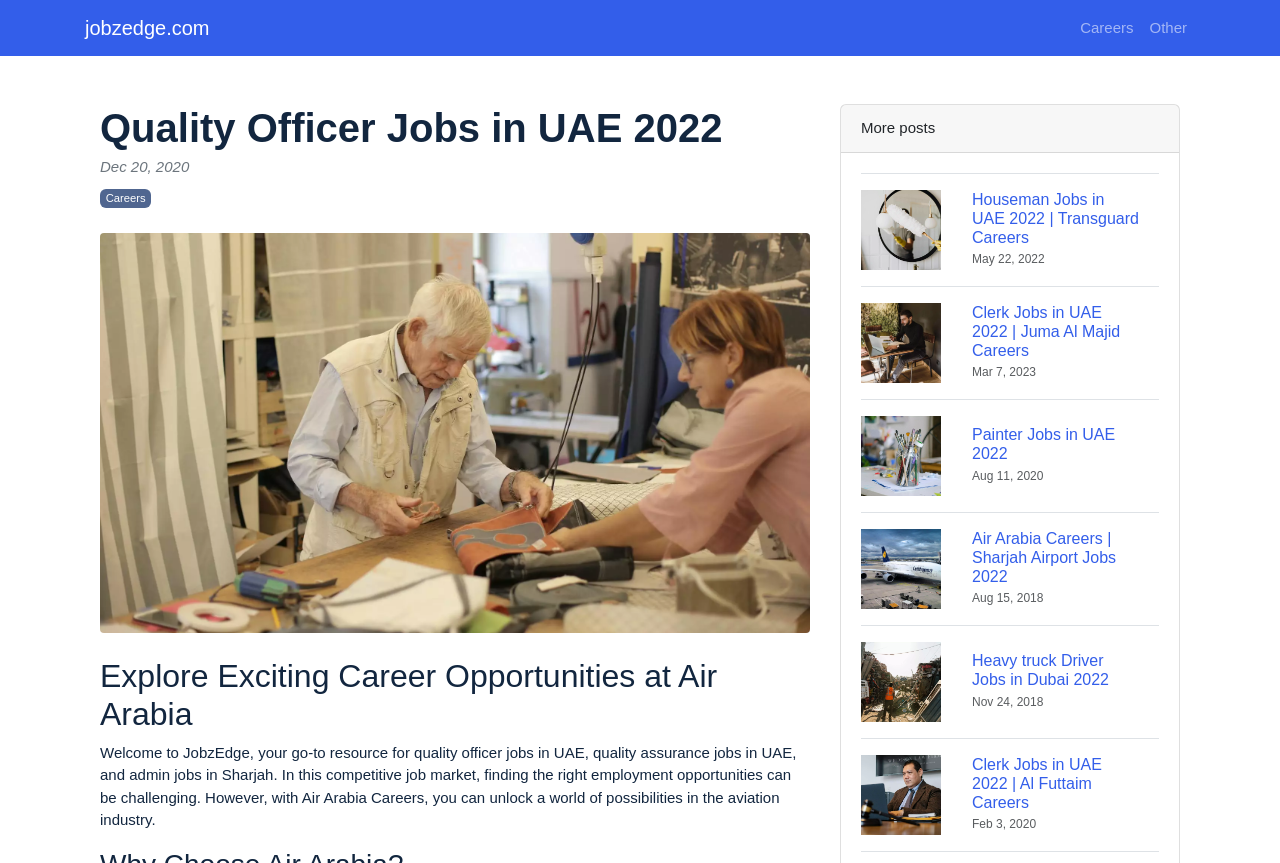Which company is offering career opportunities on this webpage?
Answer with a single word or phrase by referring to the visual content.

Air Arabia